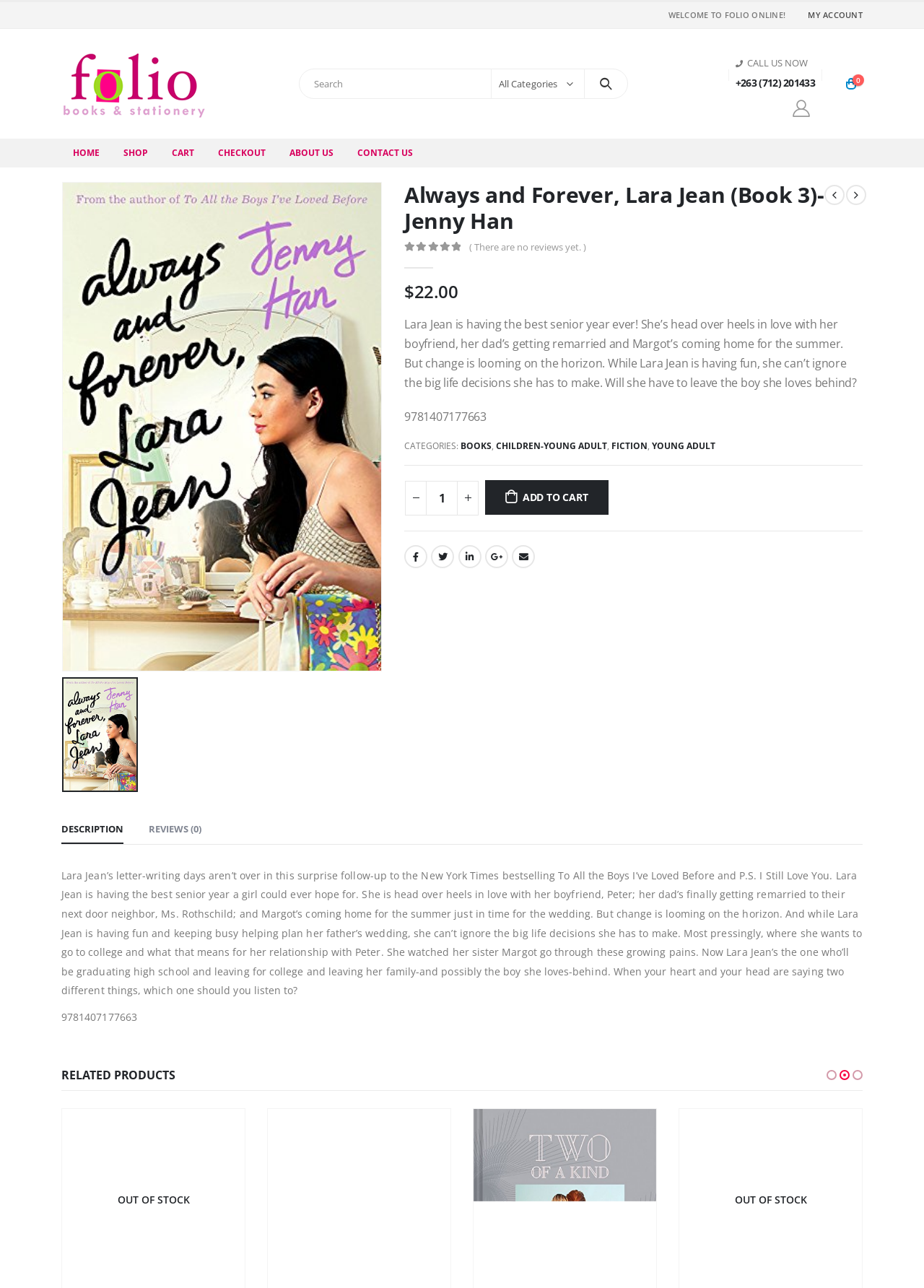Specify the bounding box coordinates of the area to click in order to follow the given instruction: "Get more information about the Aardvark Israel team."

None